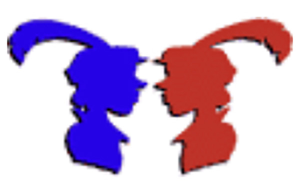Describe the image with as much detail as possible.

The image titled "Hodj 'n Podj" features a visually striking silhouette design representing two characters facing each other. One silhouette is colored blue, while the other is in red, suggesting a playful rivalry or interaction. The characters are adorned with distinctive hairstyles, enhancing their unique identities and contributing to the overall dynamic composition. This imagery aligns with the theme of the game "Hodj 'n Podj," which invites players into a whimsical world filled with challenges and competitions, celebrating the joy of engaging in friendly gameplay.